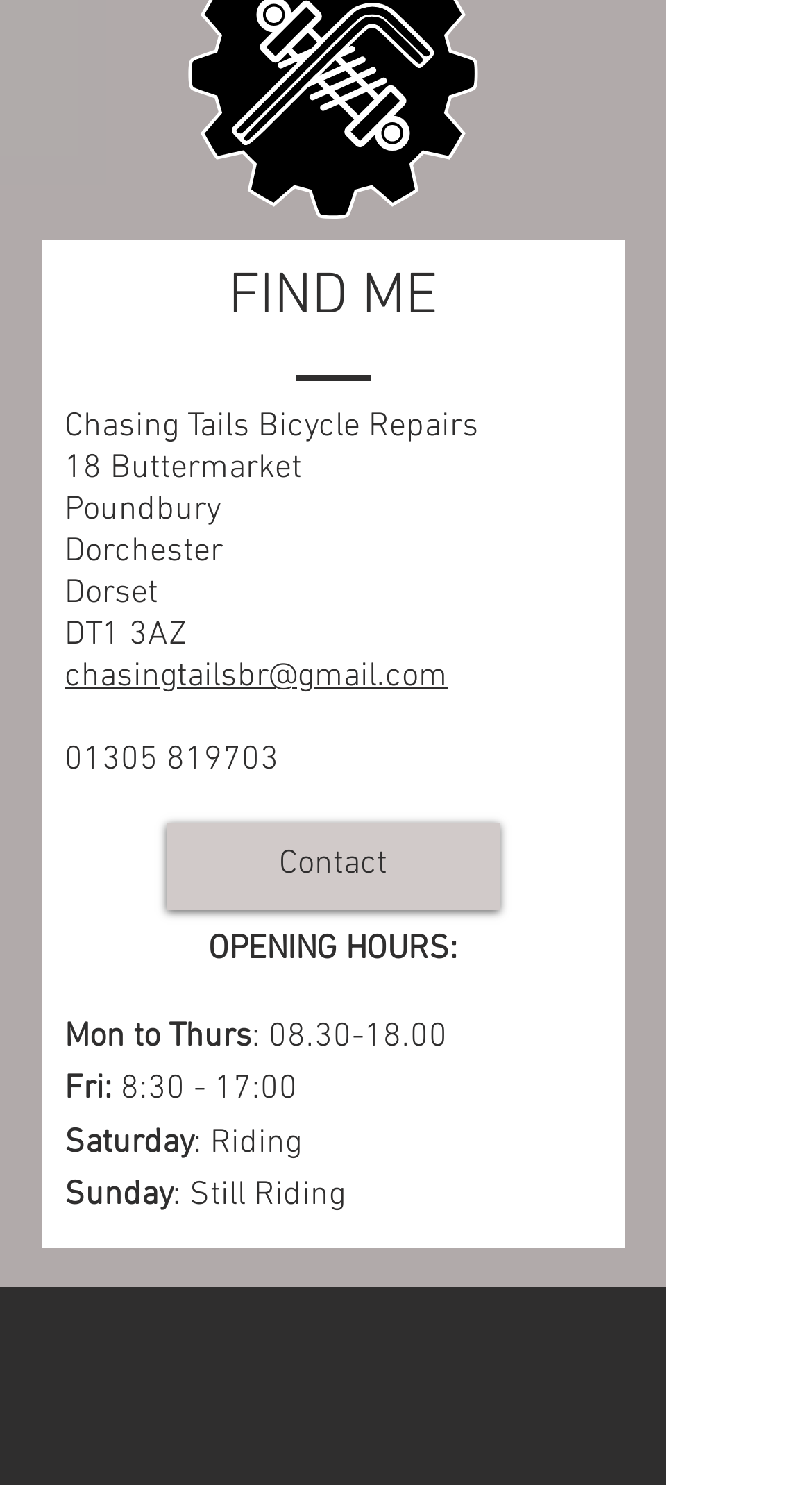Find the bounding box coordinates for the element described here: "01305 819703".

[0.079, 0.498, 0.344, 0.526]